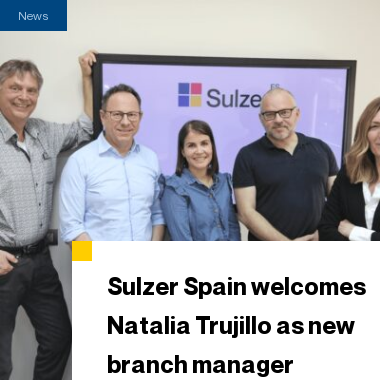Paint a vivid picture with your description of the image.

In this image, a team of five professionals is posed together, celebrating the recent appointment of Natalia Trujillo as the new branch manager of Sulzer Spain. The group stands in front of a branded wall display featuring the Sulzer logo, which is prominently positioned at the center. Each member of the team is dressed in smart, casual attire, contributing to a welcoming and professional atmosphere. This moment marks a significant occasion for Sulzer Spain, signifying growth and new leadership as they look forward to future successes under Trujillo’s guidance. The caption highlights the news of her appointment, emphasizing the collaborative spirit of the team.